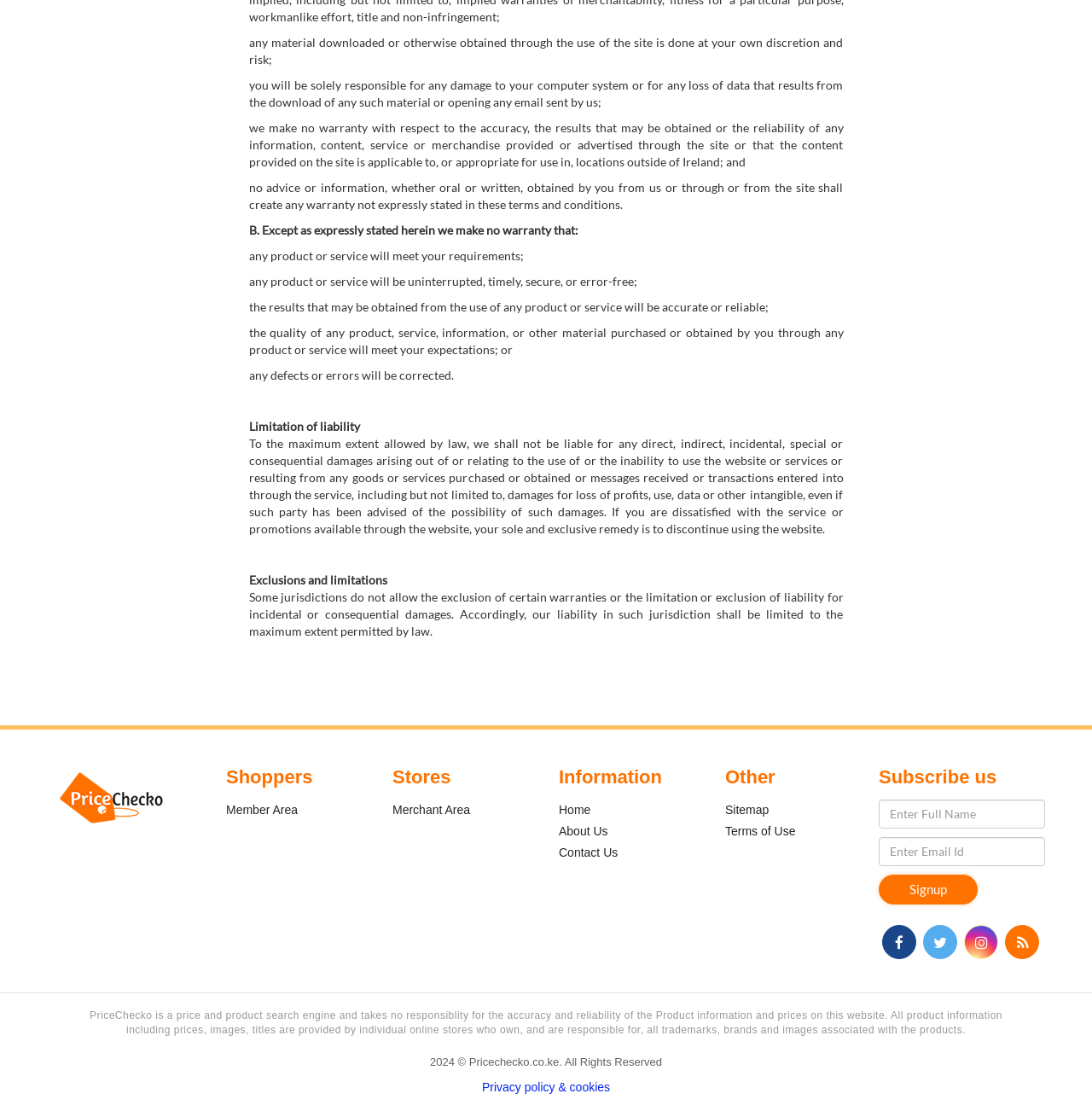Please identify the bounding box coordinates for the region that you need to click to follow this instruction: "Click on the 'Signup' button".

[0.805, 0.787, 0.895, 0.814]